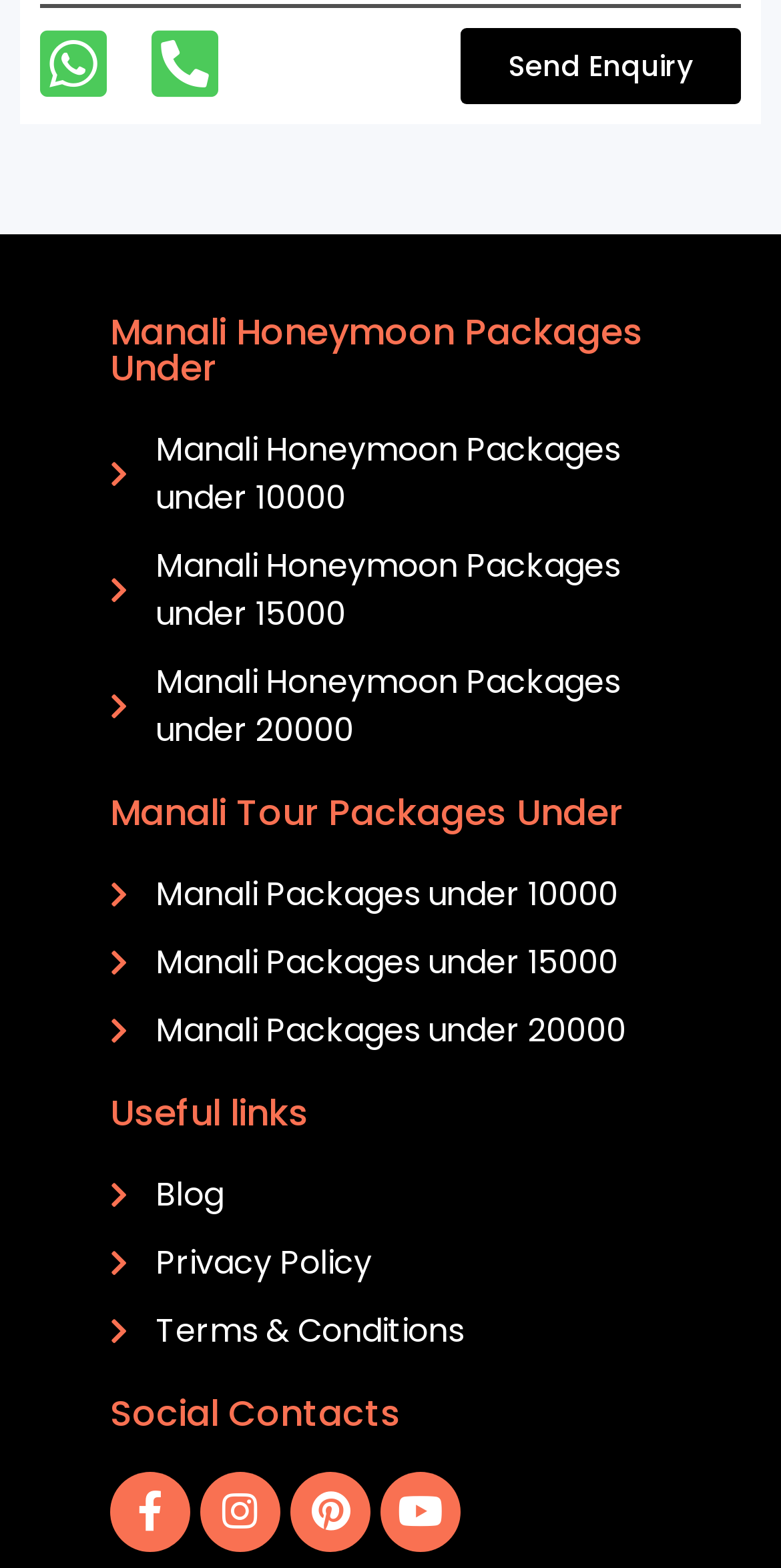Determine the bounding box coordinates of the element's region needed to click to follow the instruction: "View Manali Honeymoon Packages under 10000". Provide these coordinates as four float numbers between 0 and 1, formatted as [left, top, right, bottom].

[0.141, 0.272, 0.859, 0.333]